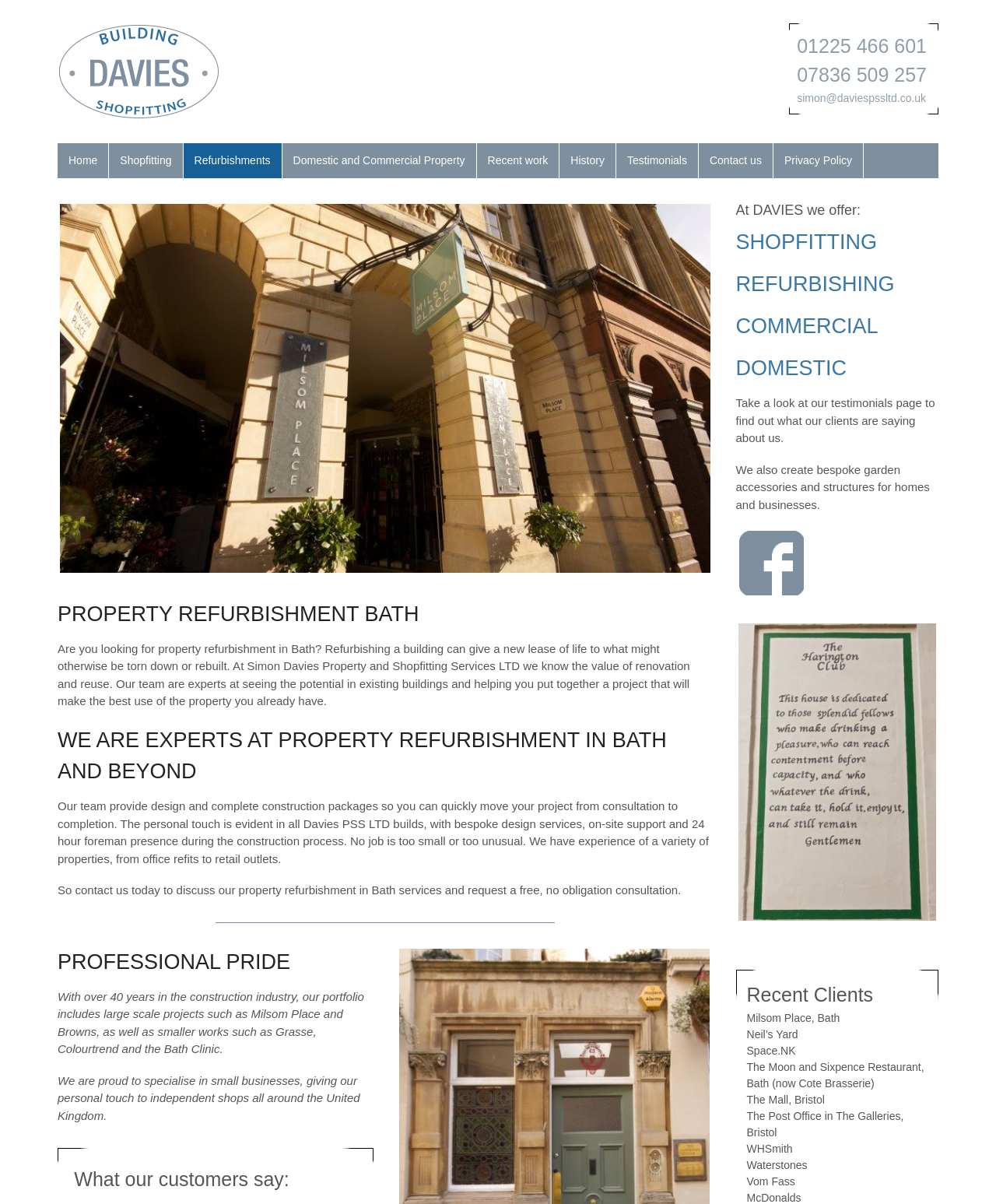Please identify the bounding box coordinates of the clickable area that will fulfill the following instruction: "Call the phone number". The coordinates should be in the format of four float numbers between 0 and 1, i.e., [left, top, right, bottom].

[0.8, 0.029, 0.93, 0.047]